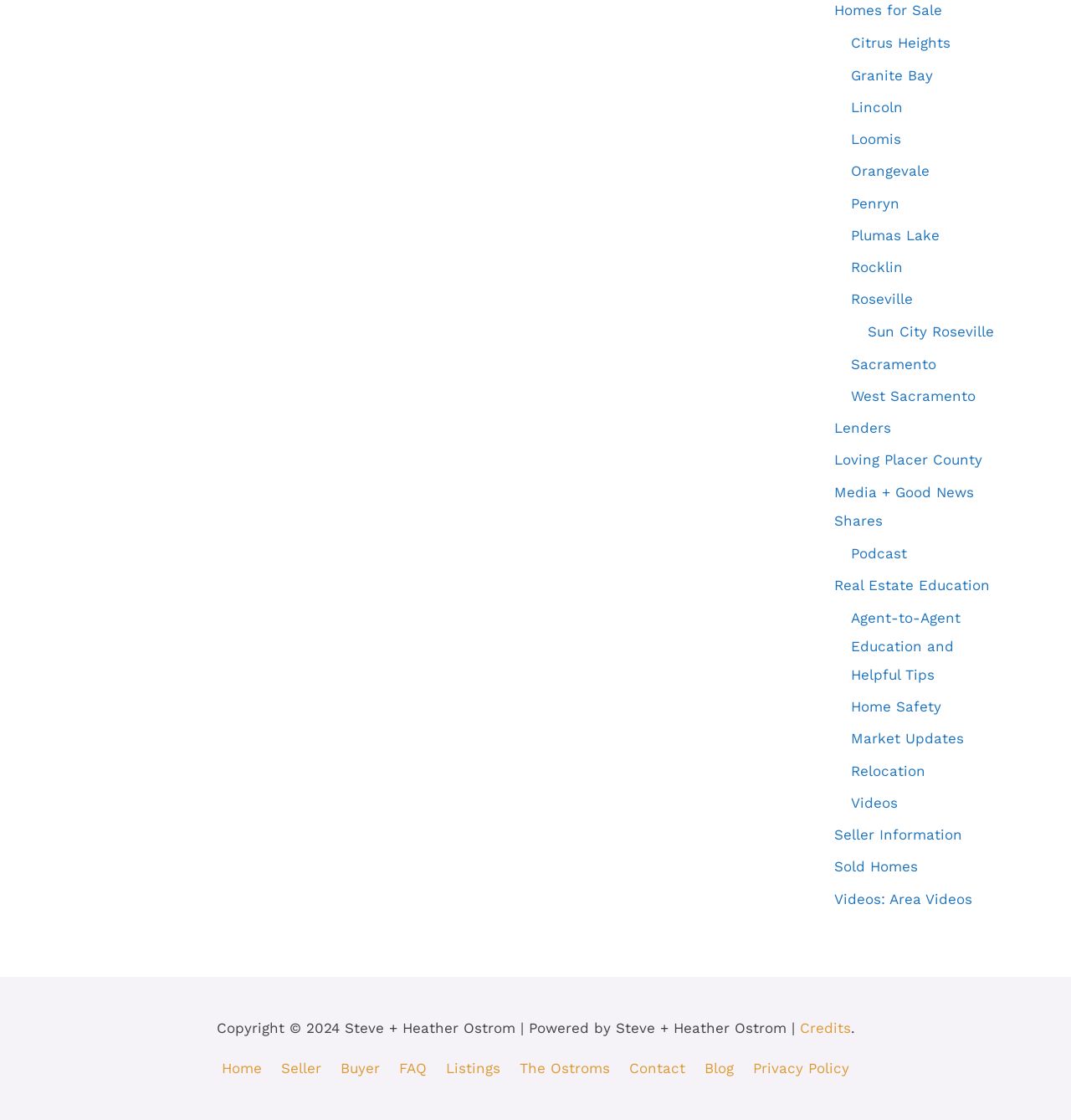Please specify the bounding box coordinates of the element that should be clicked to execute the given instruction: 'Visit Citrus Heights'. Ensure the coordinates are four float numbers between 0 and 1, expressed as [left, top, right, bottom].

[0.794, 0.031, 0.887, 0.046]